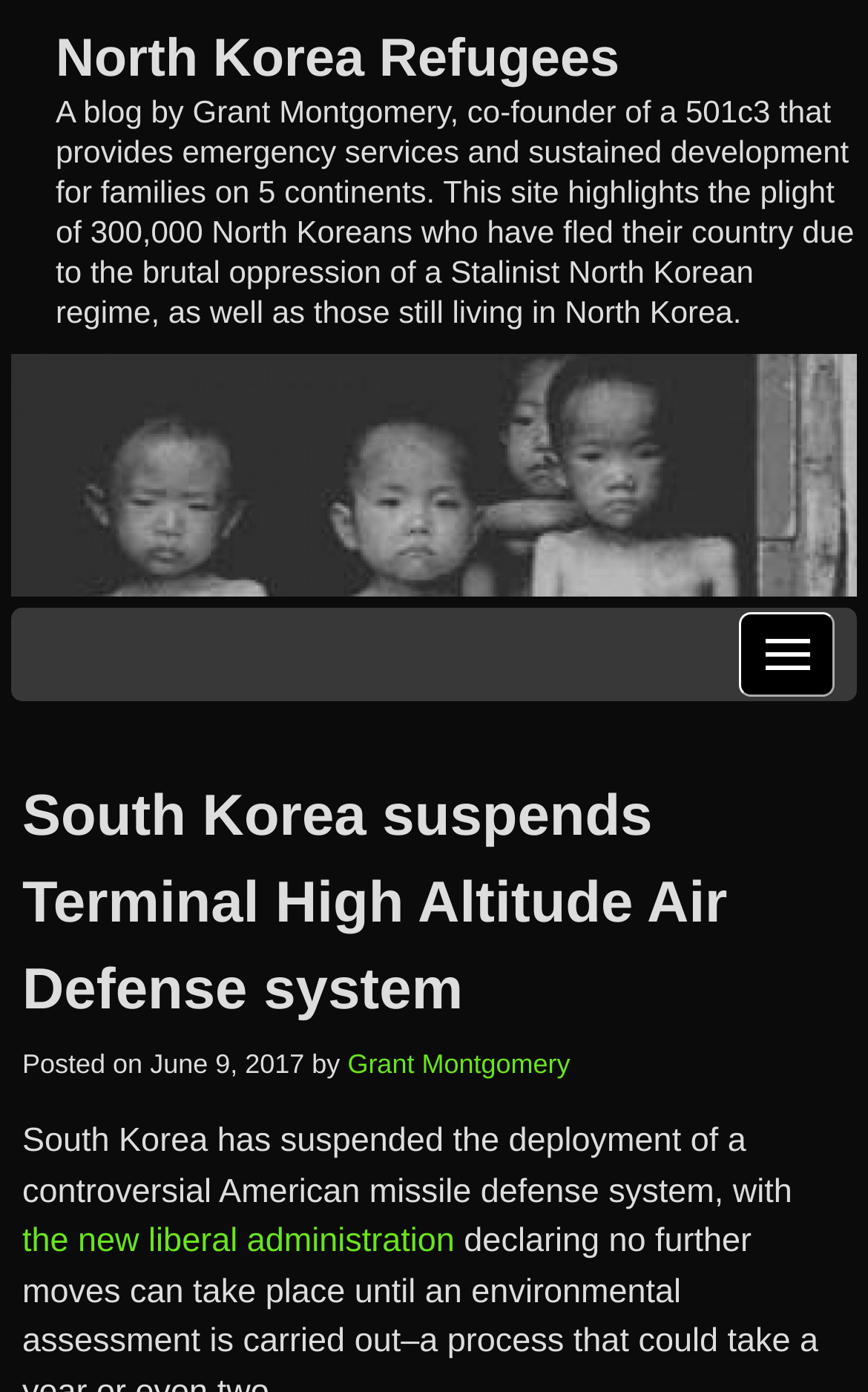What is the focus of this website?
Based on the content of the image, thoroughly explain and answer the question.

The focus of this website is on North Korean refugees, which is indicated by the static text 'This site highlights the plight of 300,000 North Koreans who have fled their country due to the brutal oppression of a Stalinist North Korean regime...'.